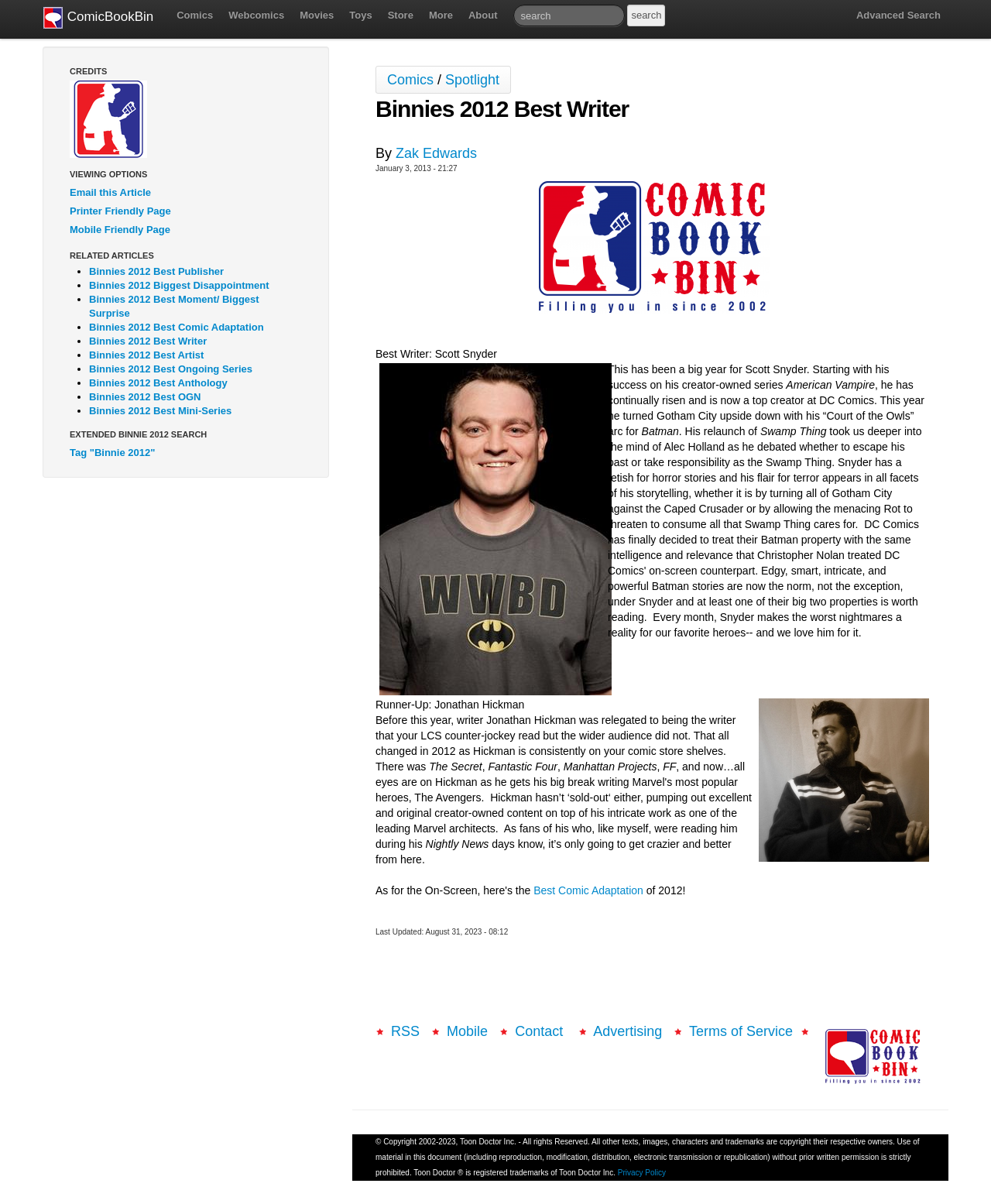What is the name of the runner-up for the Best Writer award?
Please provide a detailed and comprehensive answer to the question.

I found the answer by reading the static text element that says 'Runner-Up: Jonathan Hickman' and the accompanying image of Jonathan Hickman.